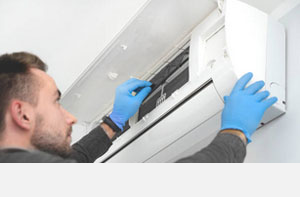What is the purpose of the technician's task?
Please provide a detailed answer to the question.

The technician is accessing the internal components of the air conditioning unit, possibly for maintenance or cleaning, which is essential to ensure the efficiency and longevity of the system, especially in areas with hotter summers and changing weather patterns.